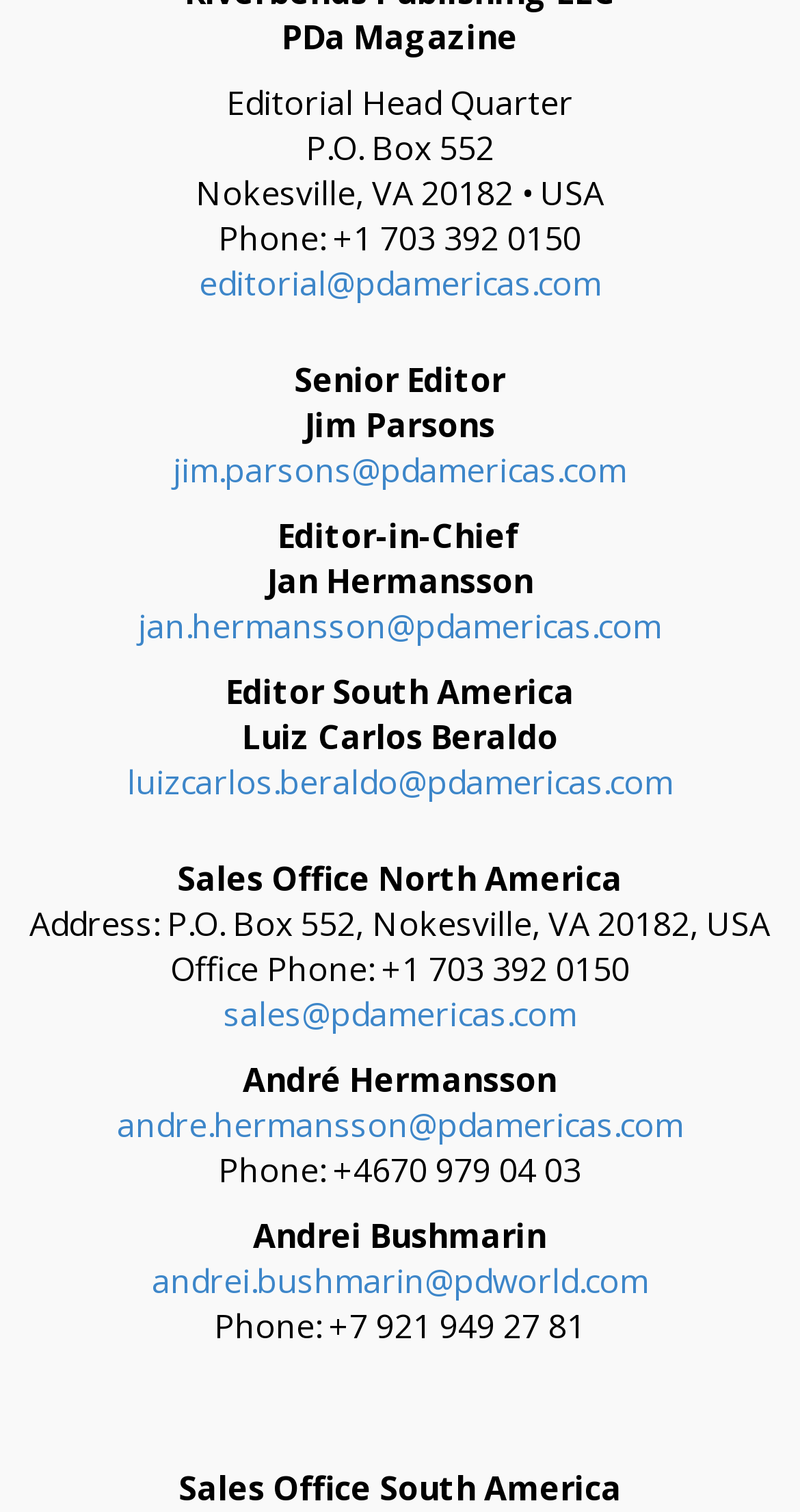Provide a brief response to the question below using a single word or phrase: 
What is the email address of Jim Parsons?

jim.parsons@pdamericas.com